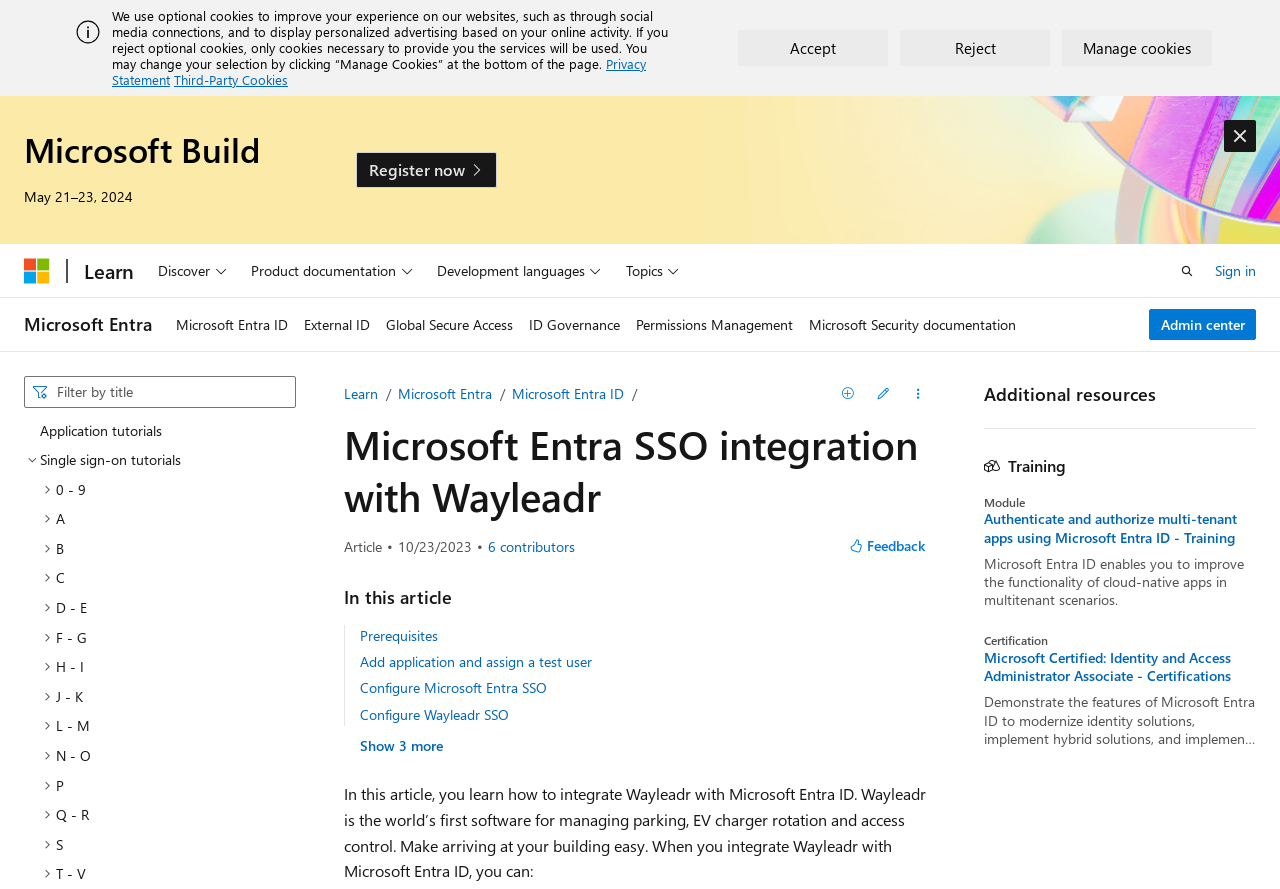Produce an extensive caption that describes everything on the webpage.

This webpage is about configuring single sign-on between Microsoft Entra ID and Wayleadr. At the top, there is an alert section with an image and a static text describing the use of optional cookies. Below this section, there are three buttons: "Accept", "Reject", and "Manage cookies". 

On the left side, there is a navigation menu with several links, including "Microsoft Entra", "External ID", "Global Secure Access", and more. Above this menu, there is a heading "Microsoft Build" with a static text "May 21–23, 2024" and a link "Register now". 

On the top right, there is a search bar with a combobox and a treeitem list. Below the search bar, there are several links, including "Admin center", "Learn", "Microsoft Entra", and "Microsoft Entra ID". 

The main content of the webpage is divided into several sections. The first section has a heading "Microsoft Entra SSO integration with Wayleadr" and a static text describing the article. Below this section, there are links to "View all contributors" and "Feedback". 

The next section is a navigation menu "In this article" with several links, including "Prerequisites", "Add application and assign a test user", "Configure Microsoft Entra SSO", and more. 

The main content of the article starts with a static text describing how to integrate Wayleadr with Microsoft Entra ID. The article is divided into several sections, but the content is not fully displayed. There is a button "Show 3 more" to expand the content. 

At the bottom, there is a section "Additional resources" with a separator line and an article section. The article section has several links to training modules and certifications related to Microsoft Entra ID.